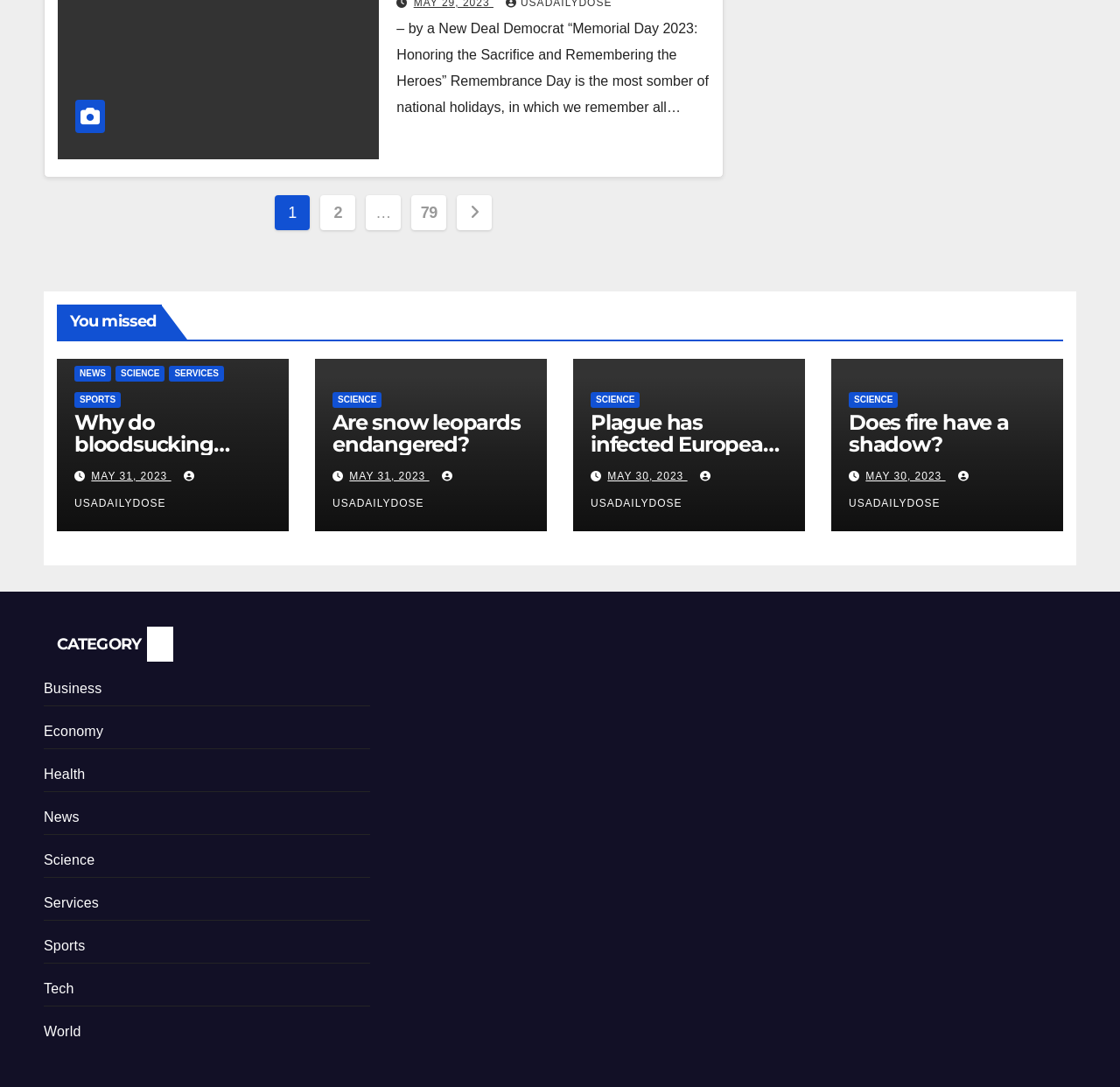What is the category of the article 'Why do bloodsucking animals feast on blood?'?
Utilize the information in the image to give a detailed answer to the question.

I found the article 'Why do bloodsucking animals feast on blood?' on the webpage, and it has a category label 'SCIENCE' next to it.